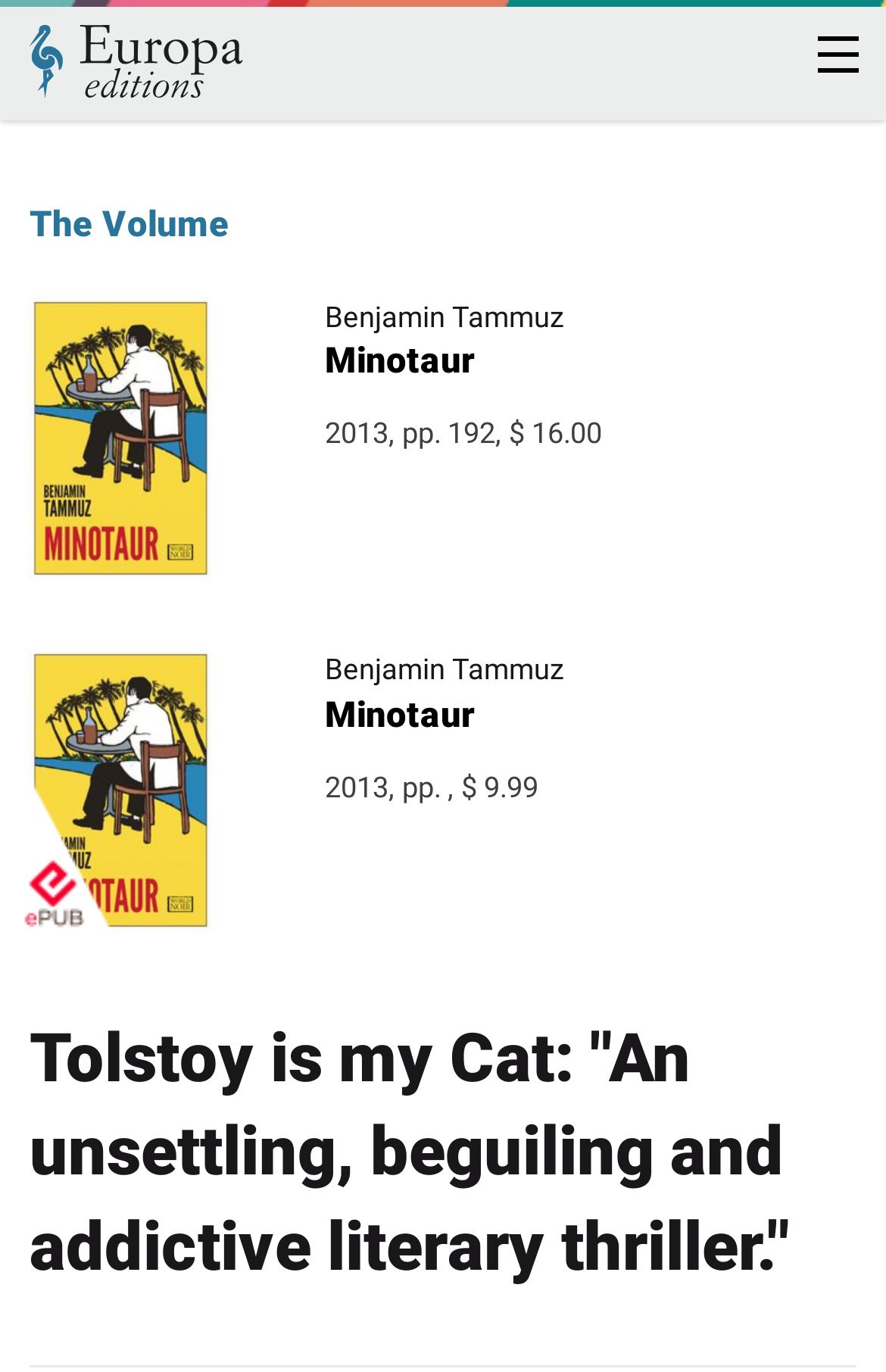Please respond in a single word or phrase: 
What is the price of the book?

$ 16.00